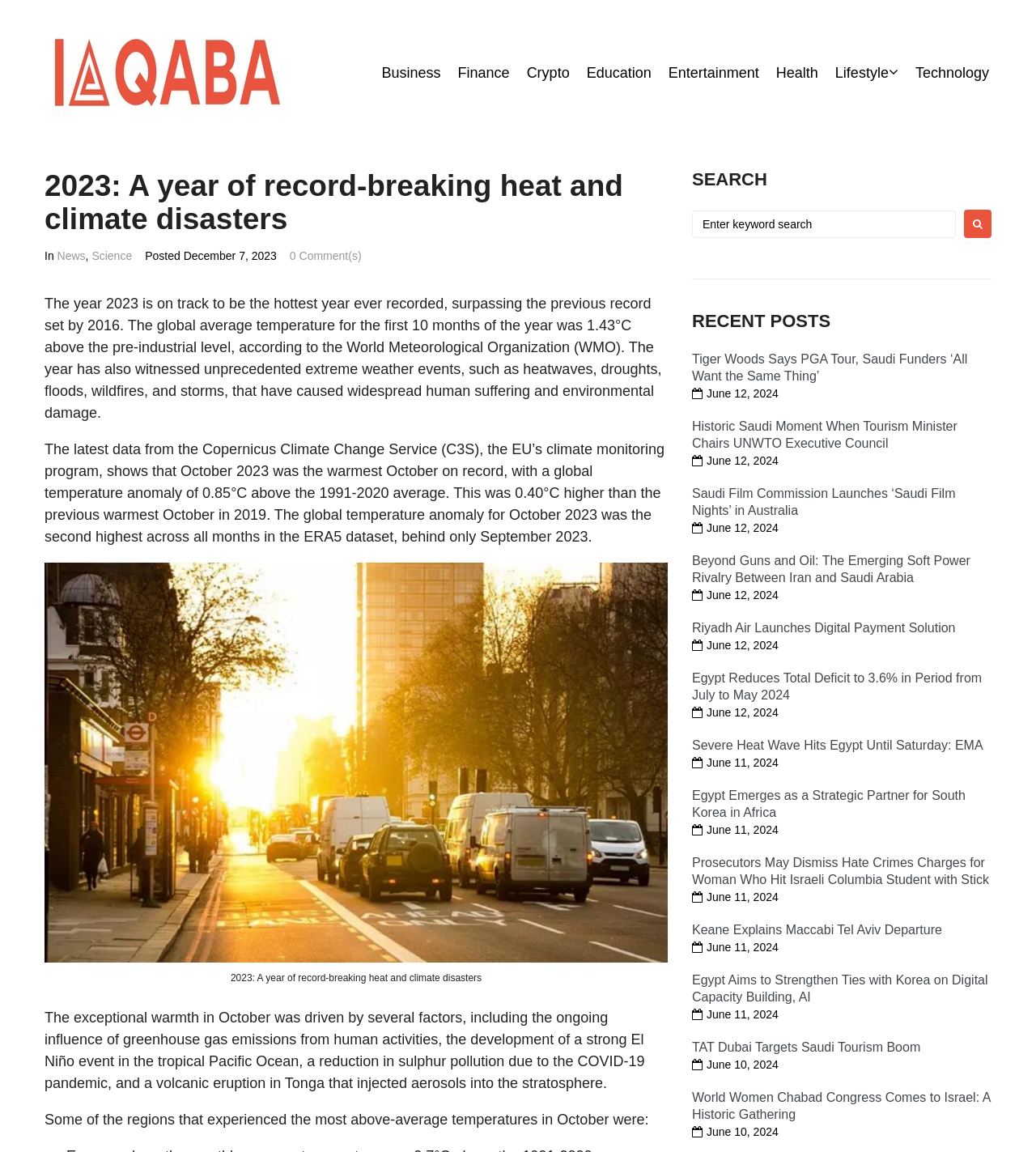Construct a comprehensive caption that outlines the webpage's structure and content.

This webpage appears to be a news article or blog post discussing the record-breaking heat and climate disasters in 2023. At the top of the page, there is a header section with a title "2023: A year of record-breaking heat and climate disasters" and a set of links to different categories such as Business, Finance, Crypto, Education, Entertainment, Health, Lifestyle, and Technology.

Below the header section, there is a main article section with a heading "2023: A year of record-breaking heat and climate disasters" followed by a brief introduction and a figure with a caption. The article discusses the exceptional warmth in October 2023, driven by several factors including greenhouse gas emissions, El Niño event, reduction in sulphur pollution, and a volcanic eruption.

To the right of the main article section, there is a search bar with a heading "SEARCH" and a button to submit the search query. Below the search bar, there is a section with a heading "RECENT POSTS" that lists several news articles with titles, dates, and brief summaries.

The webpage also features several images, including a logo "iAqaba" at the top left corner and a figure related to the article's topic. The overall layout is organized, with clear headings and concise text, making it easy to navigate and read.